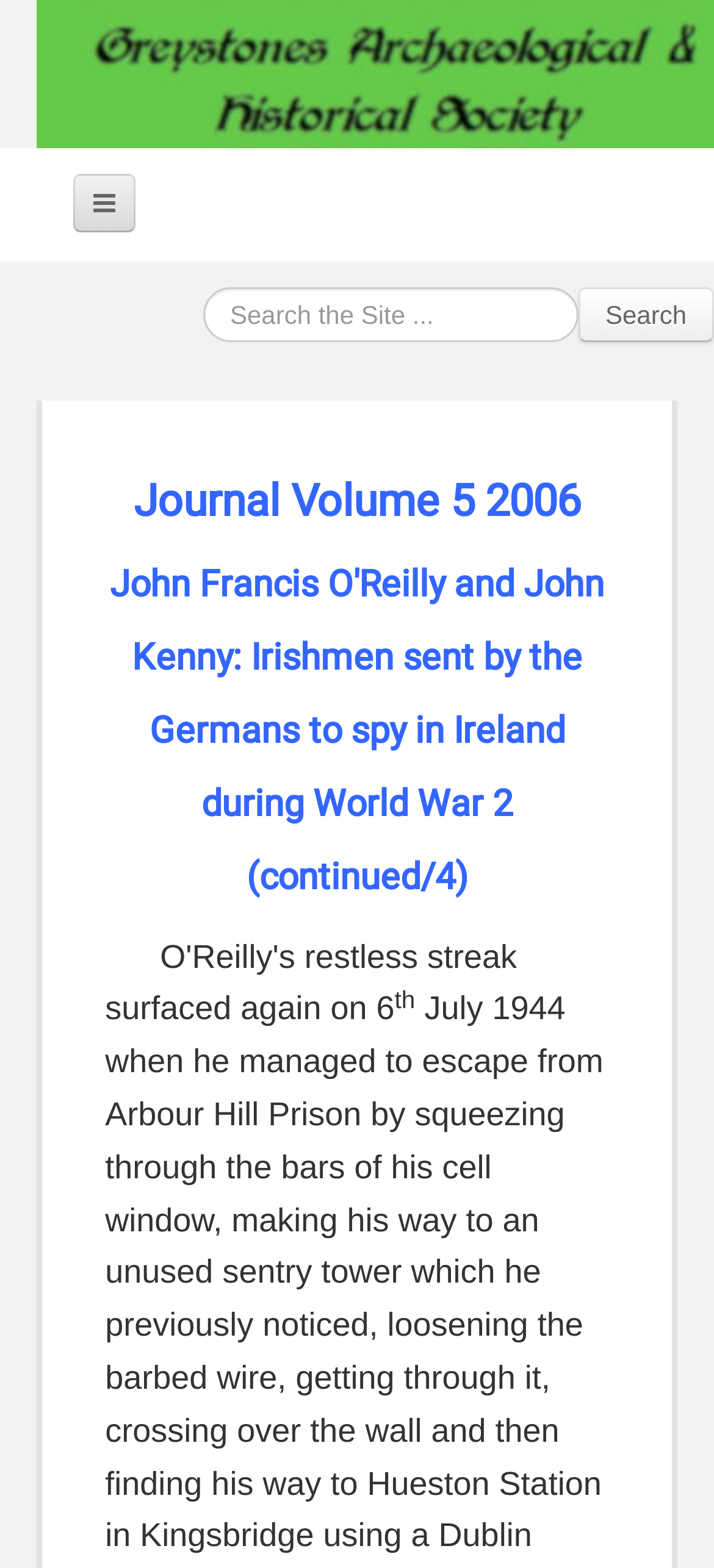Give a succinct answer to this question in a single word or phrase: 
Is there a search function on the page?

Yes